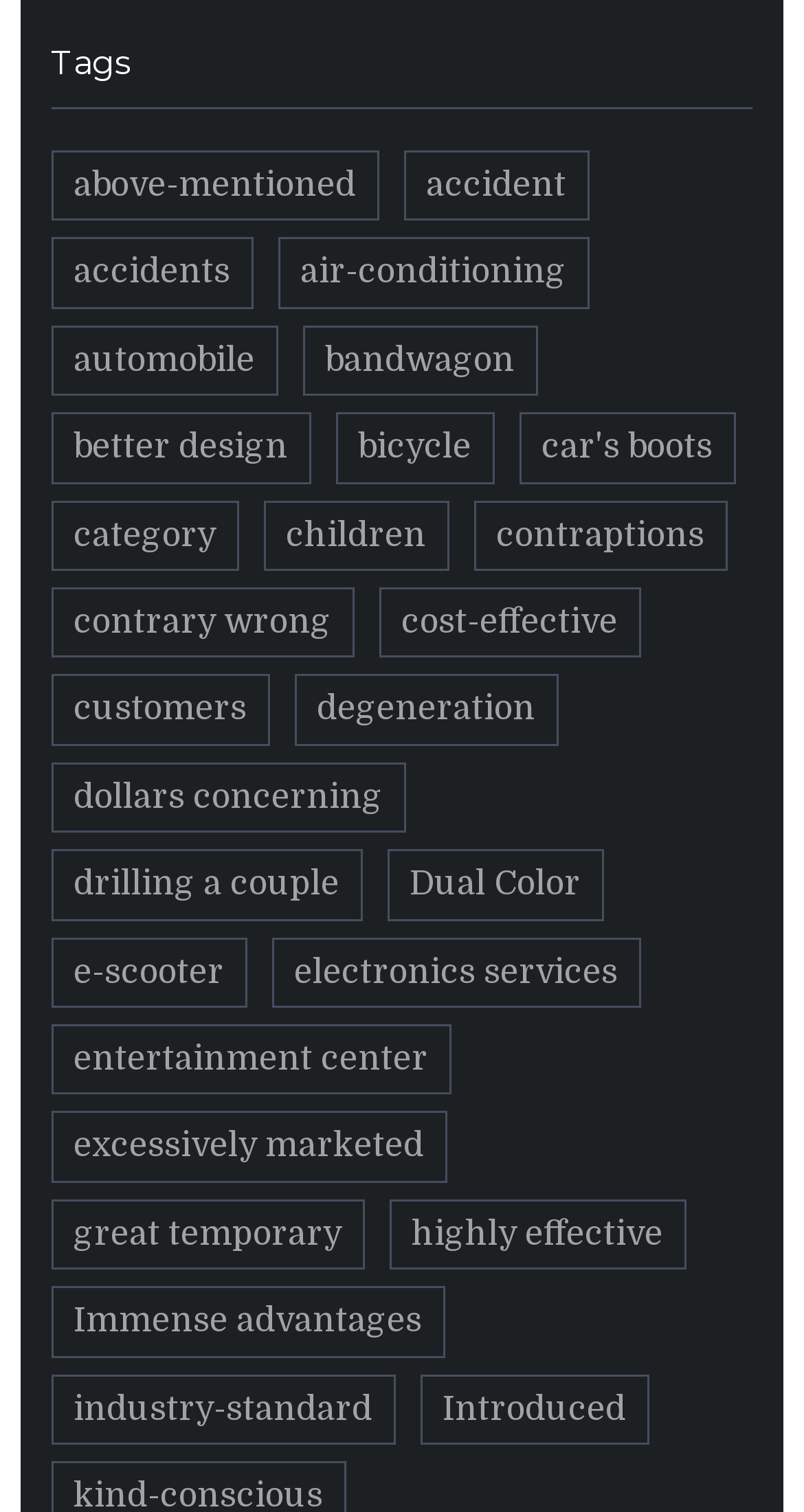Please locate the bounding box coordinates for the element that should be clicked to achieve the following instruction: "learn about 'e-scooter' products". Ensure the coordinates are given as four float numbers between 0 and 1, i.e., [left, top, right, bottom].

[0.063, 0.62, 0.307, 0.666]